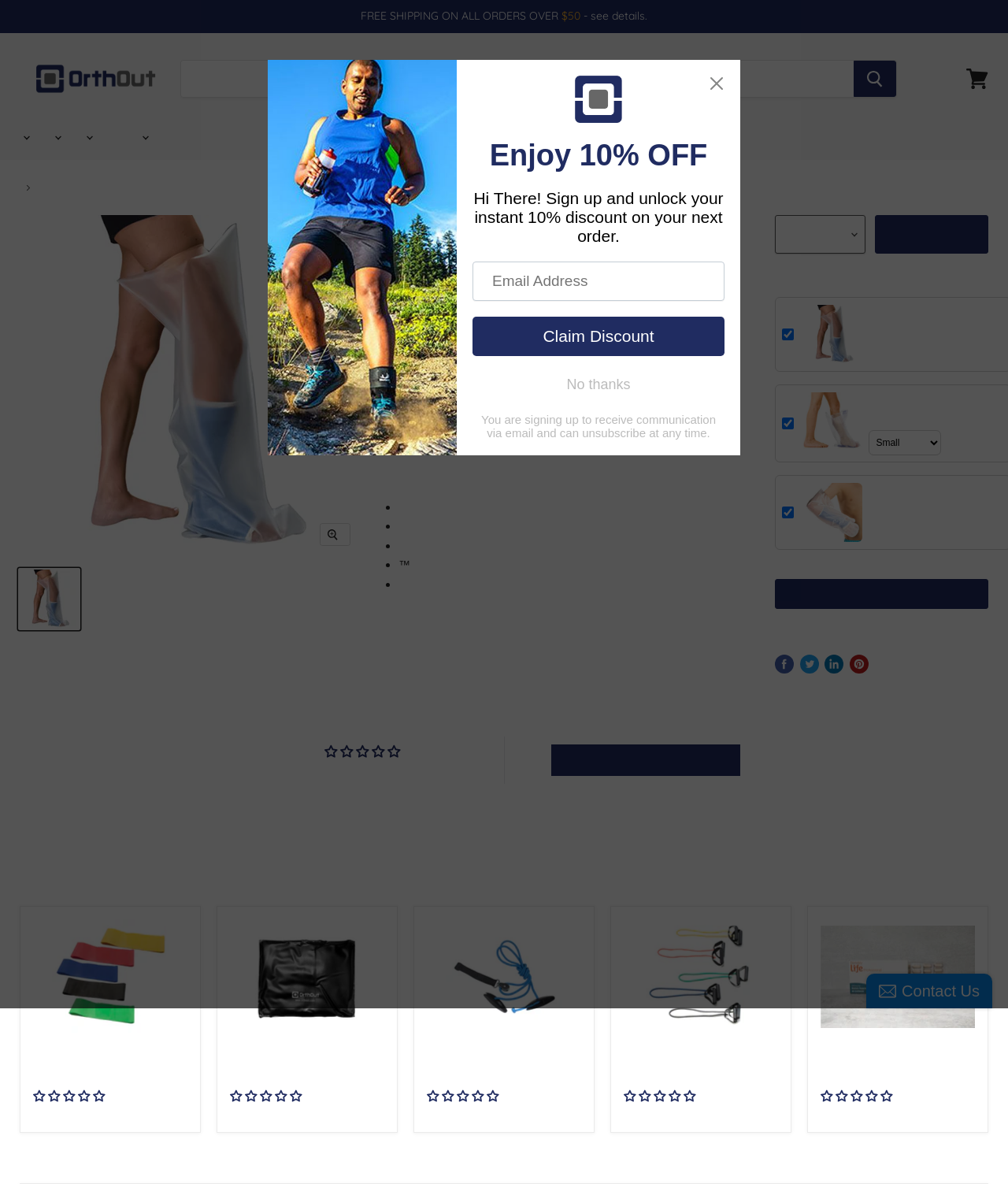Using the information from the screenshot, answer the following question thoroughly:
What is the product name?

I found the product name by looking at the heading element with the text 'Aquashield Full Leg Cast and Bandage Protector' which is located at the top of the page.